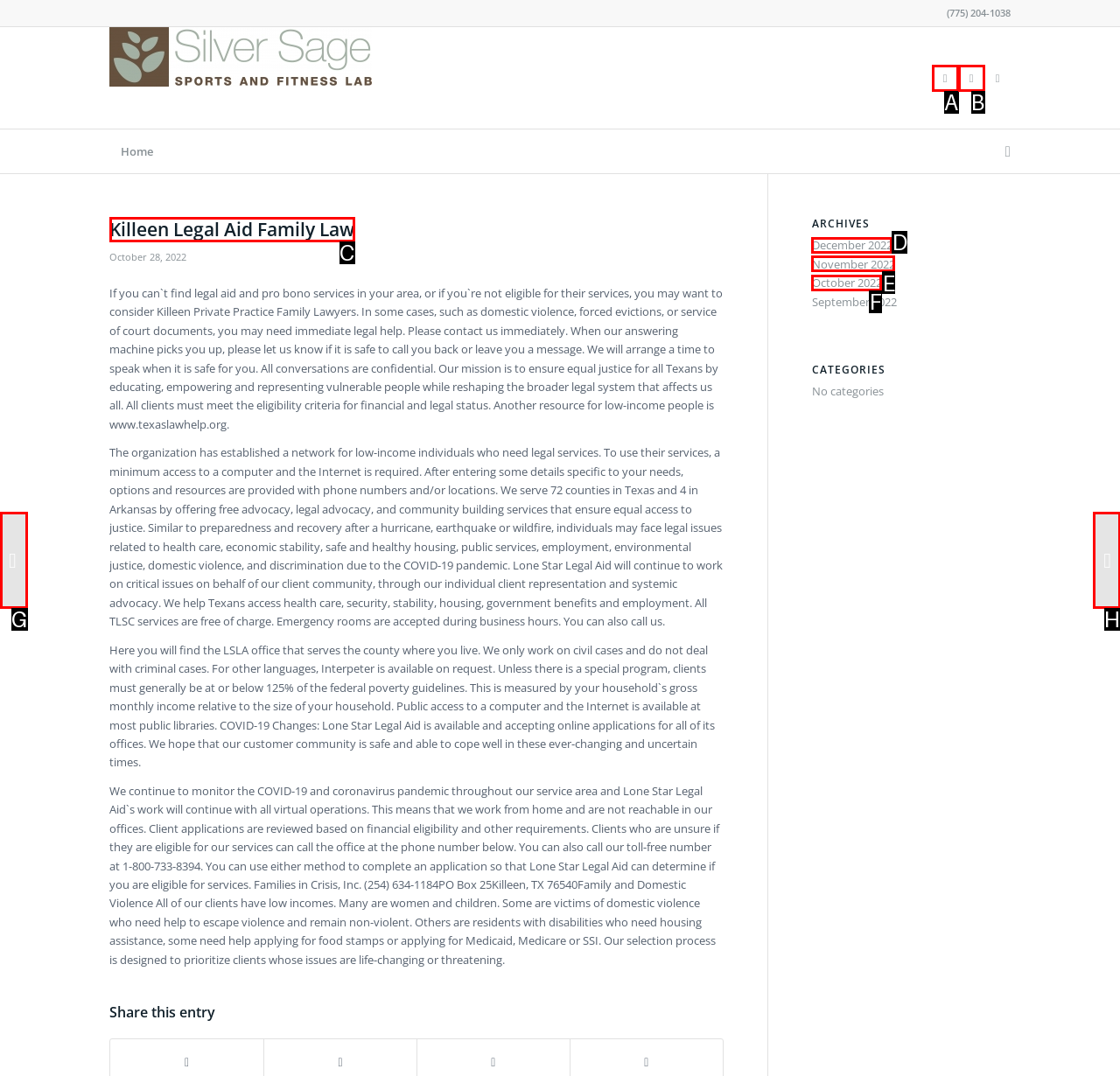Given the description: Killeen Legal Aid Family Law, identify the matching HTML element. Provide the letter of the correct option.

C